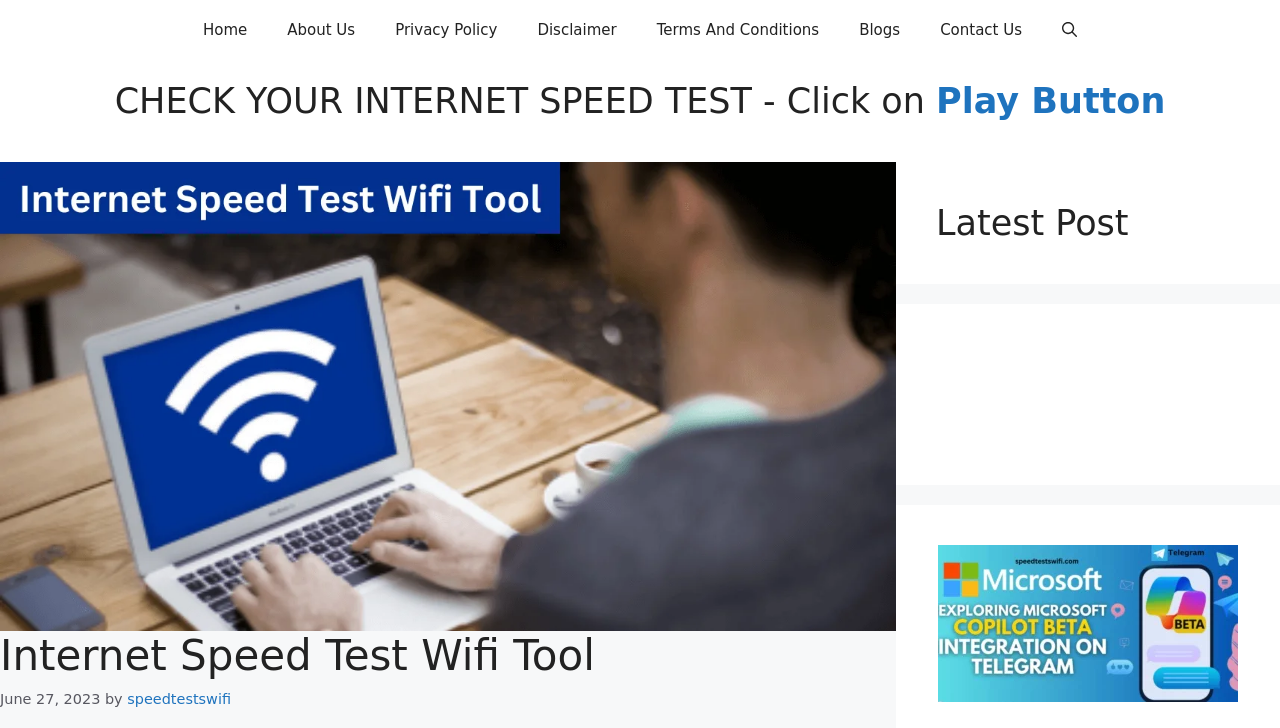Please provide a brief answer to the following inquiry using a single word or phrase:
Is there an image on the page related to Google News?

Yes